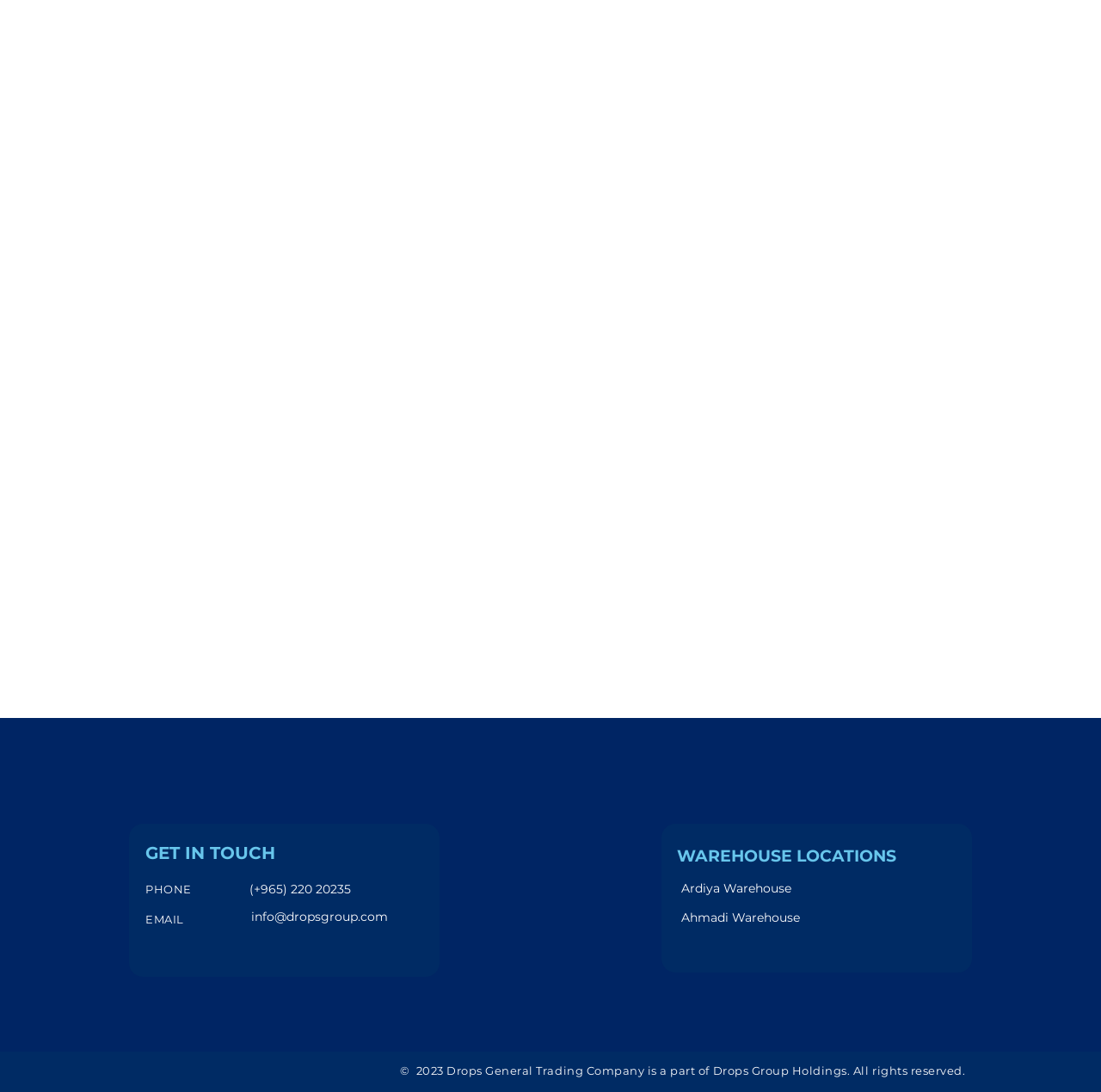What is the text above the phone number? Refer to the image and provide a one-word or short phrase answer.

PHONE